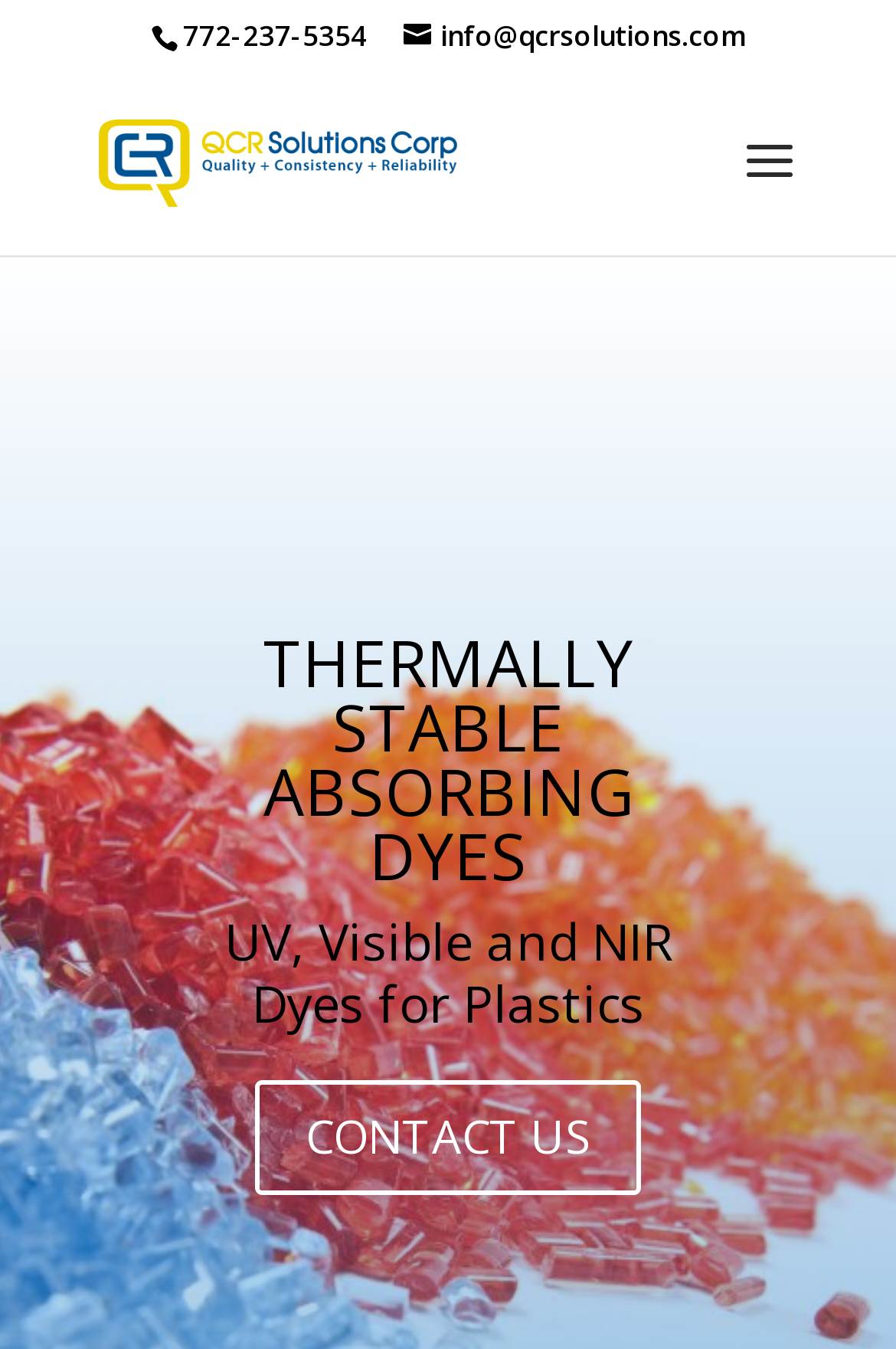Use a single word or phrase to answer the question:
What is the purpose of the search box?

Search for: